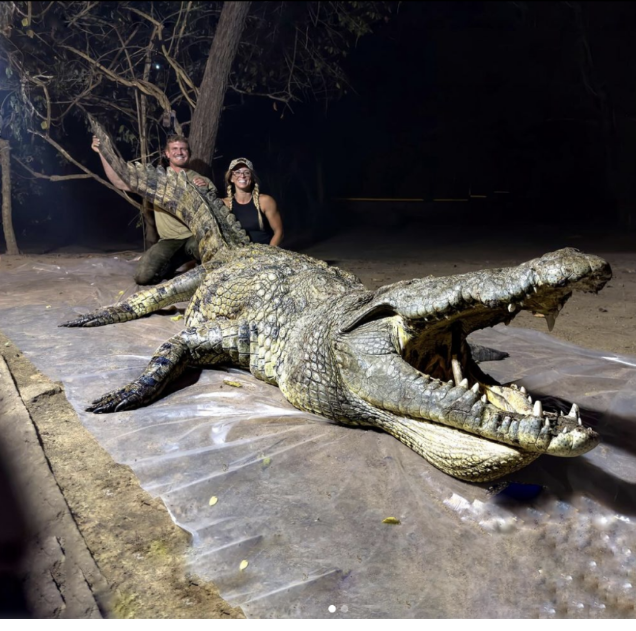Are the individuals in the image smiling?
Please give a well-detailed answer to the question.

The caption describes the woman on the right as wearing a cap and smiling, and the man on the left has a triumphant expression, which implies he is also smiling.